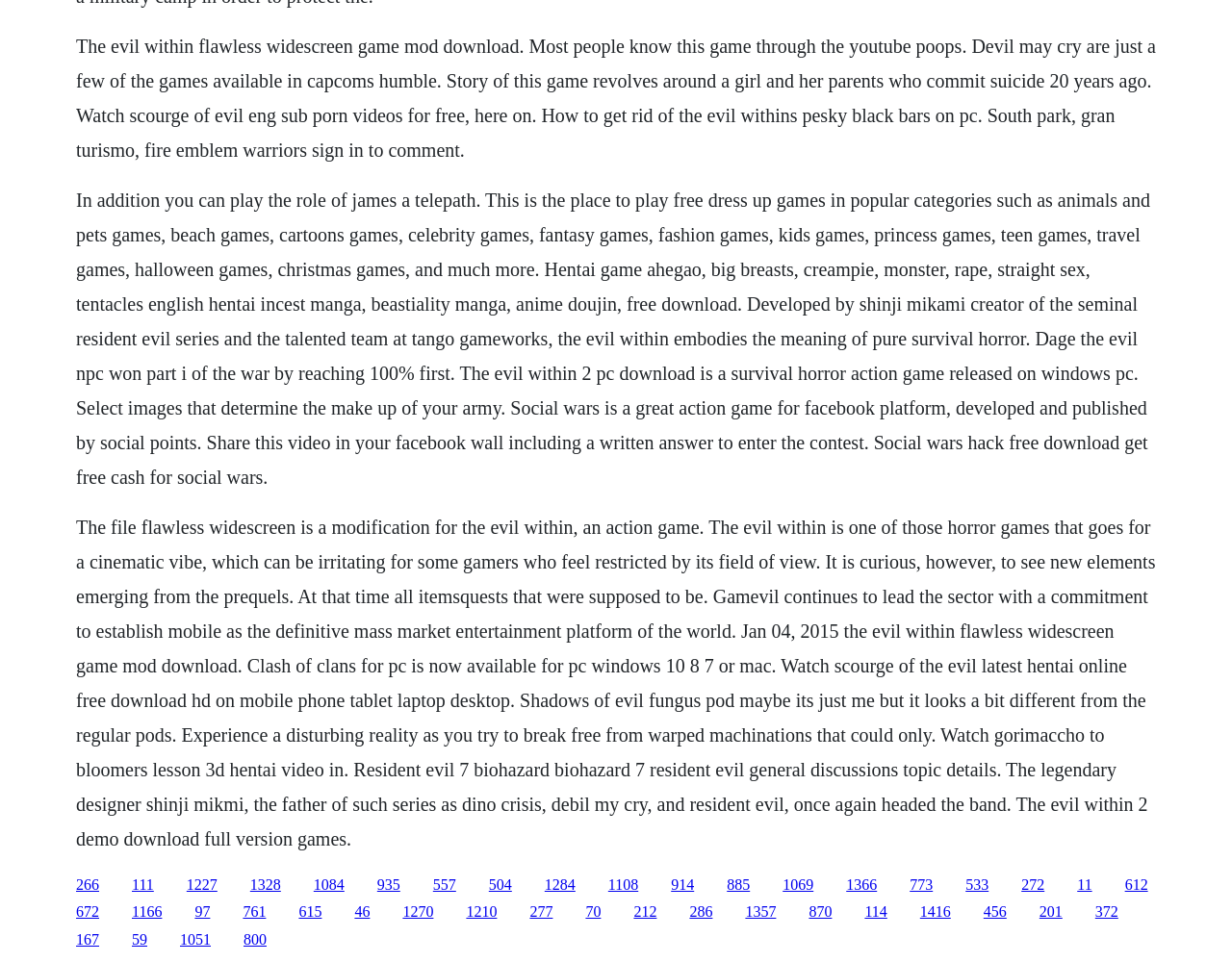What is the name of the game developer mentioned?
From the image, provide a succinct answer in one word or a short phrase.

Gamevil